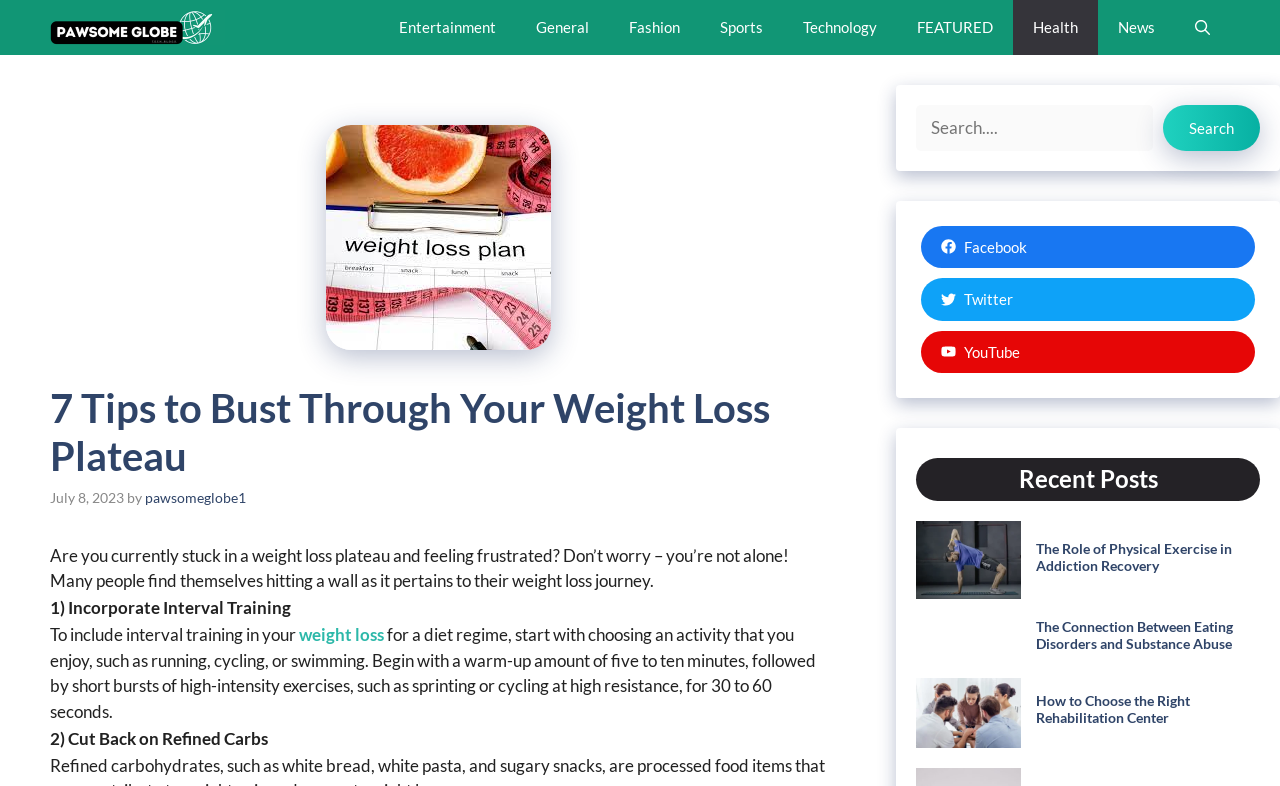Please provide the bounding box coordinates for the UI element as described: "parent_node: Search name="s" placeholder="Search...."". The coordinates must be four floats between 0 and 1, represented as [left, top, right, bottom].

[0.716, 0.134, 0.901, 0.191]